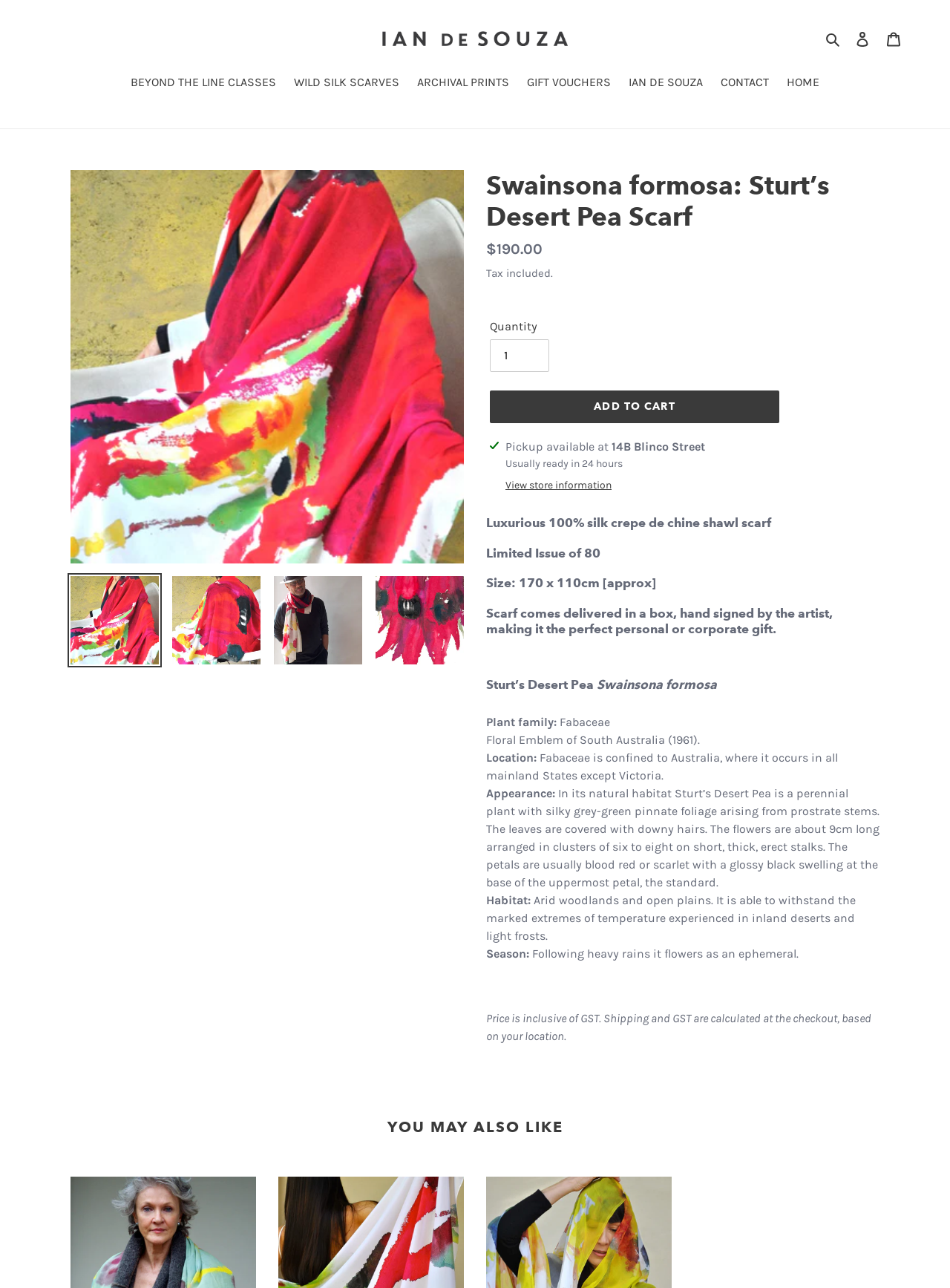Pinpoint the bounding box coordinates of the element that must be clicked to accomplish the following instruction: "Add the Swainsona formosa scarf to cart". The coordinates should be in the format of four float numbers between 0 and 1, i.e., [left, top, right, bottom].

[0.516, 0.303, 0.82, 0.328]